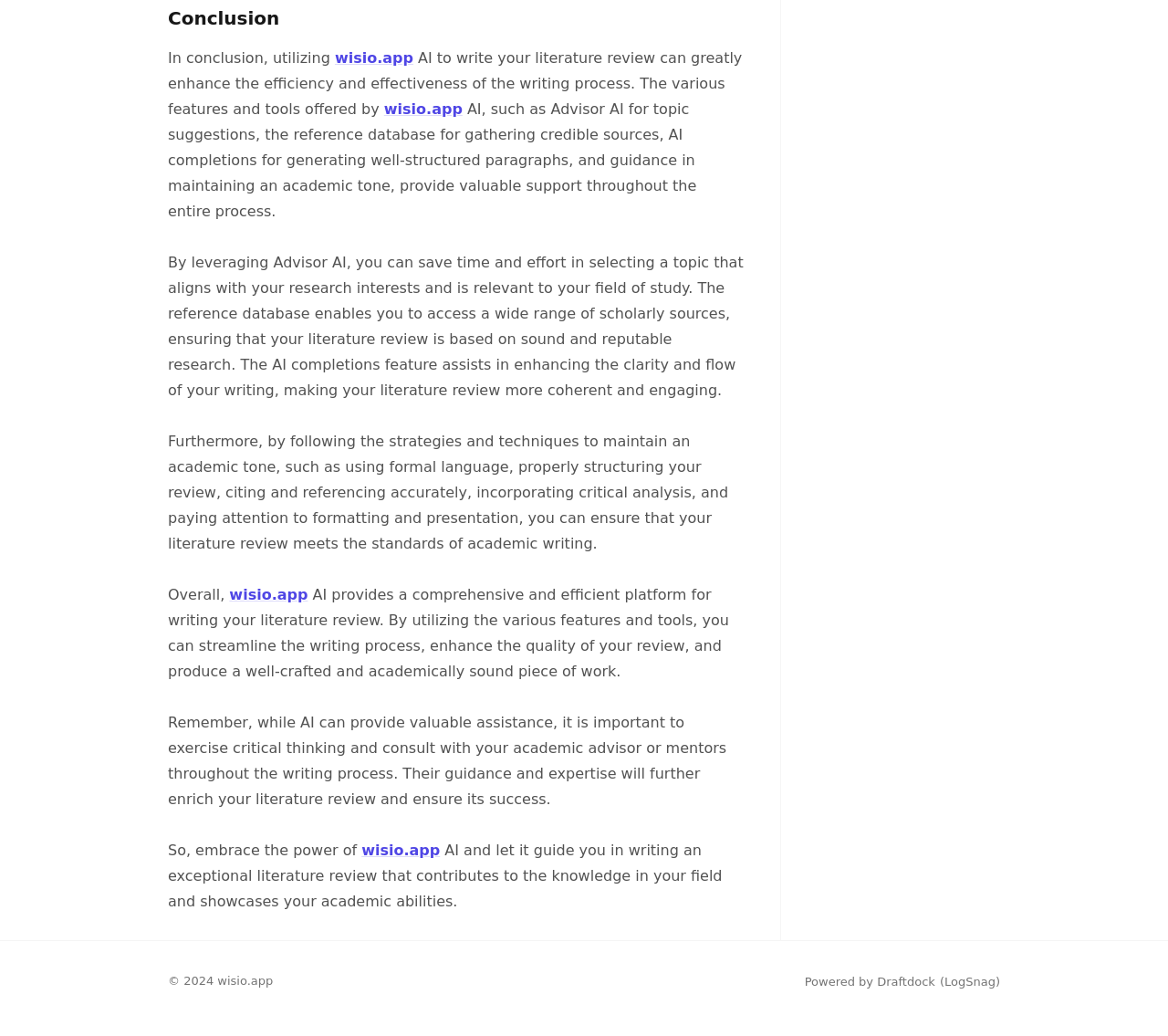Give a one-word or phrase response to the following question: What is the purpose of the reference database?

Gathering credible sources